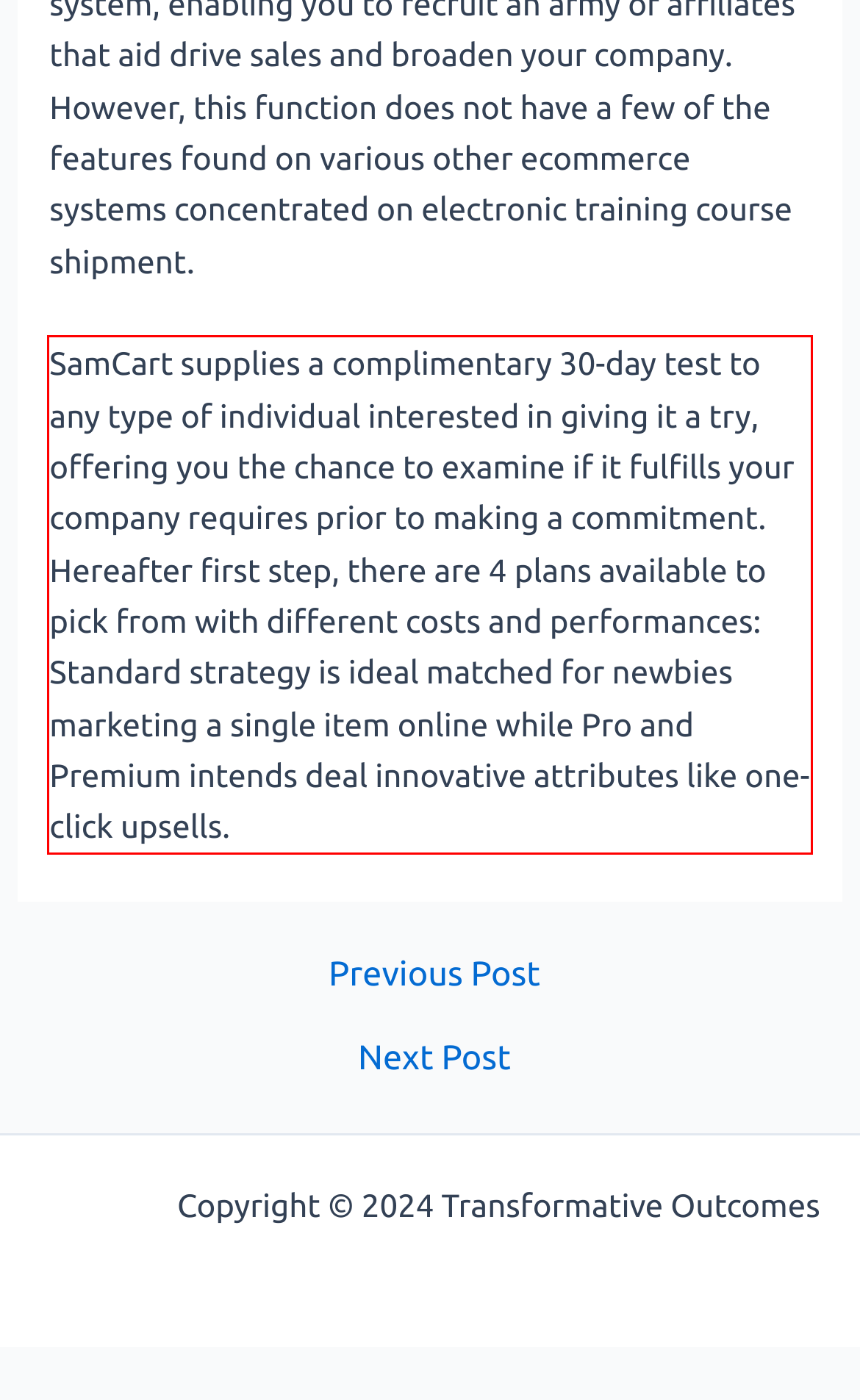Examine the webpage screenshot, find the red bounding box, and extract the text content within this marked area.

SamCart supplies a complimentary 30-day test to any type of individual interested in giving it a try, offering you the chance to examine if it fulfills your company requires prior to making a commitment. Hereafter first step, there are 4 plans available to pick from with different costs and performances: Standard strategy is ideal matched for newbies marketing a single item online while Pro and Premium intends deal innovative attributes like one-click upsells.